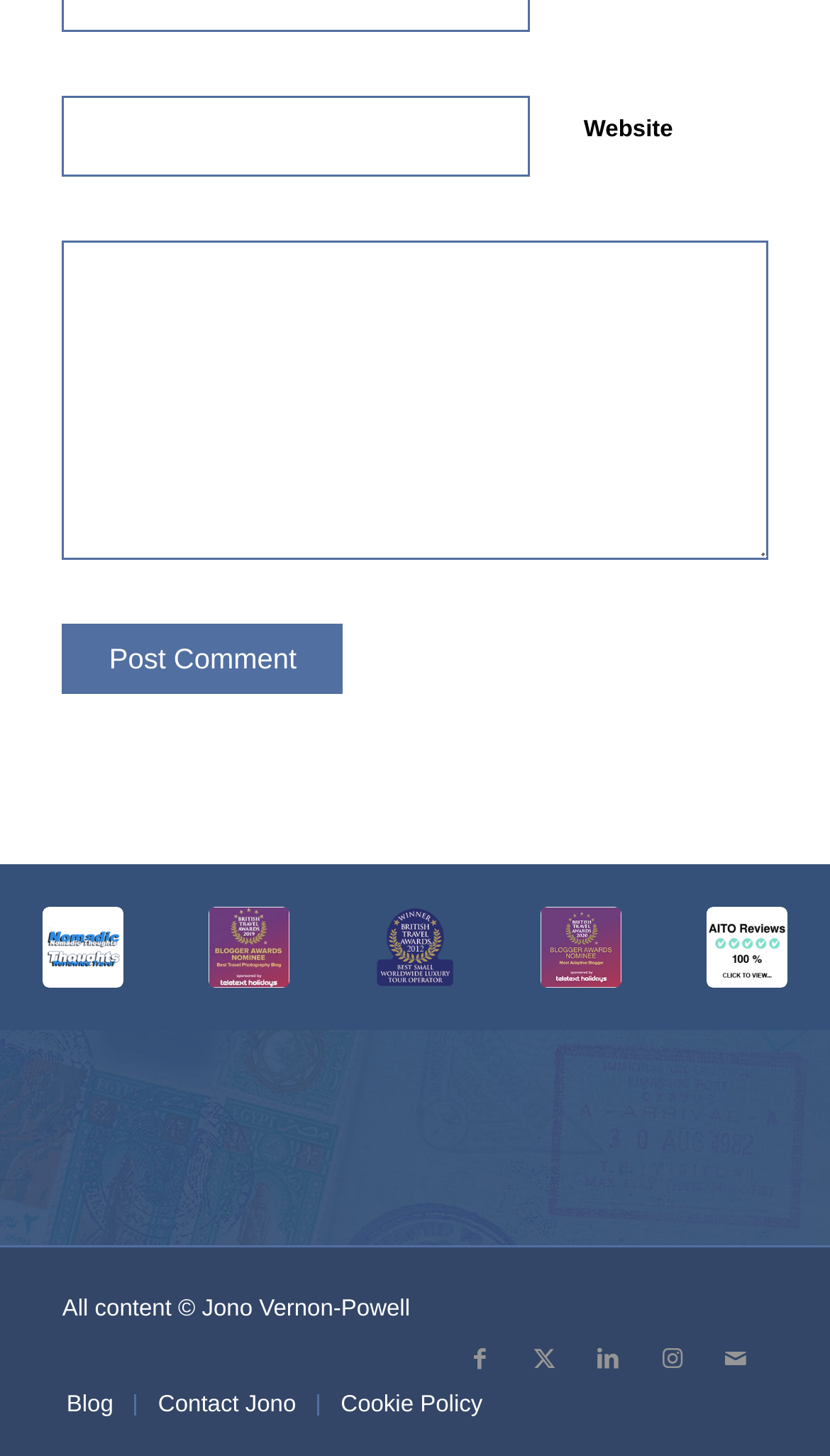Provide a short answer to the following question with just one word or phrase: How many layout tables are in the webpage?

6